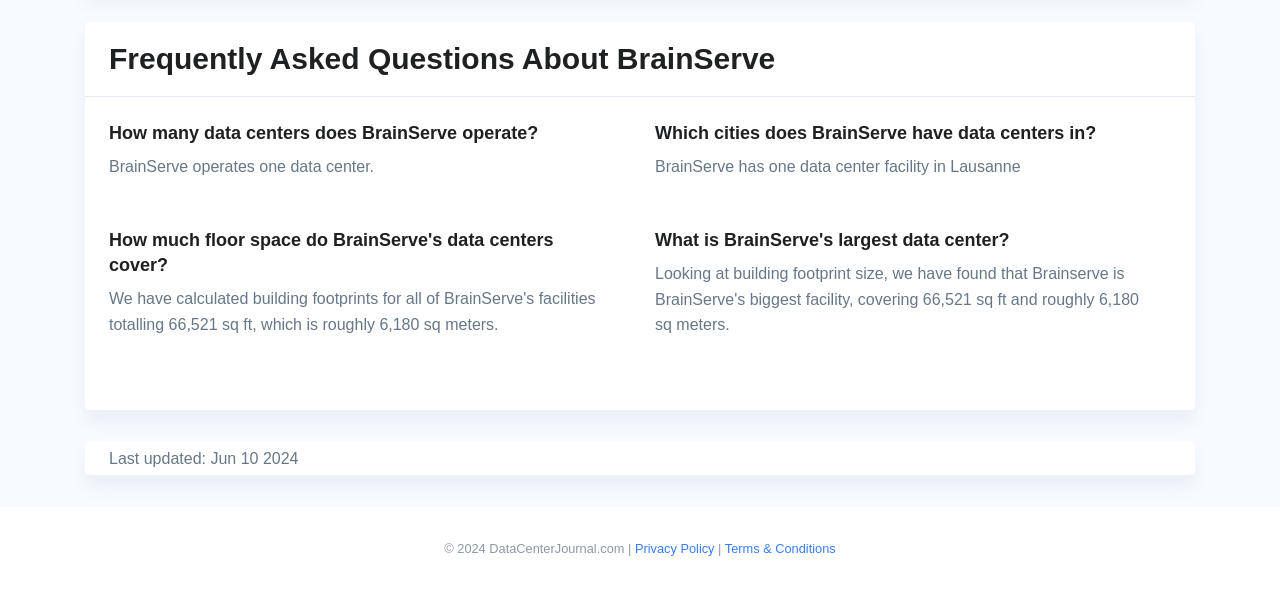When was the information on this webpage last updated?
Look at the screenshot and provide an in-depth answer.

The answer can be found at the bottom of the webpage, where it says 'Last updated: Jun 10 2024' in a StaticText element.